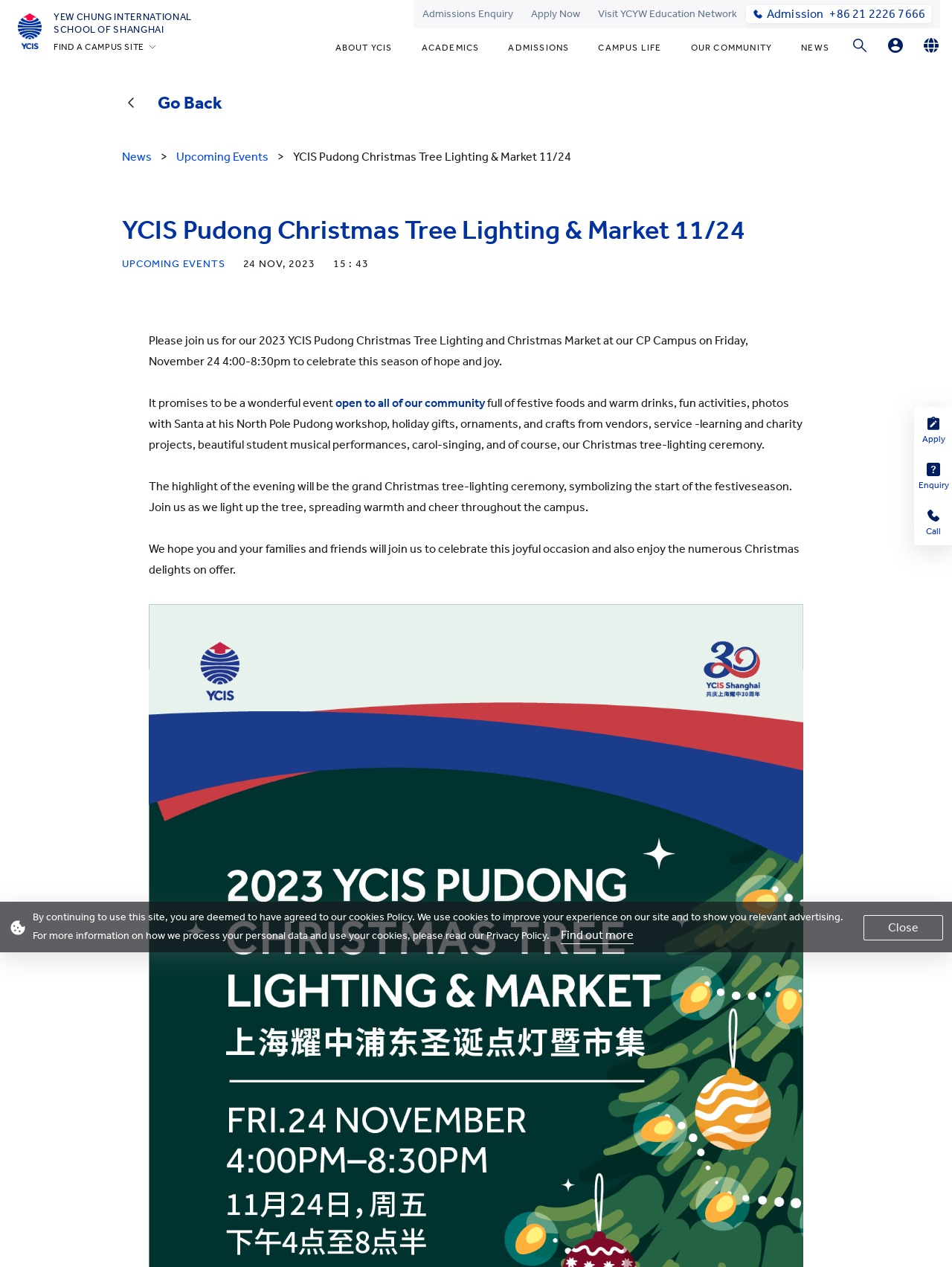What is the date of the Christmas Tree Lighting event?
Please provide a single word or phrase as the answer based on the screenshot.

November 24, 2023